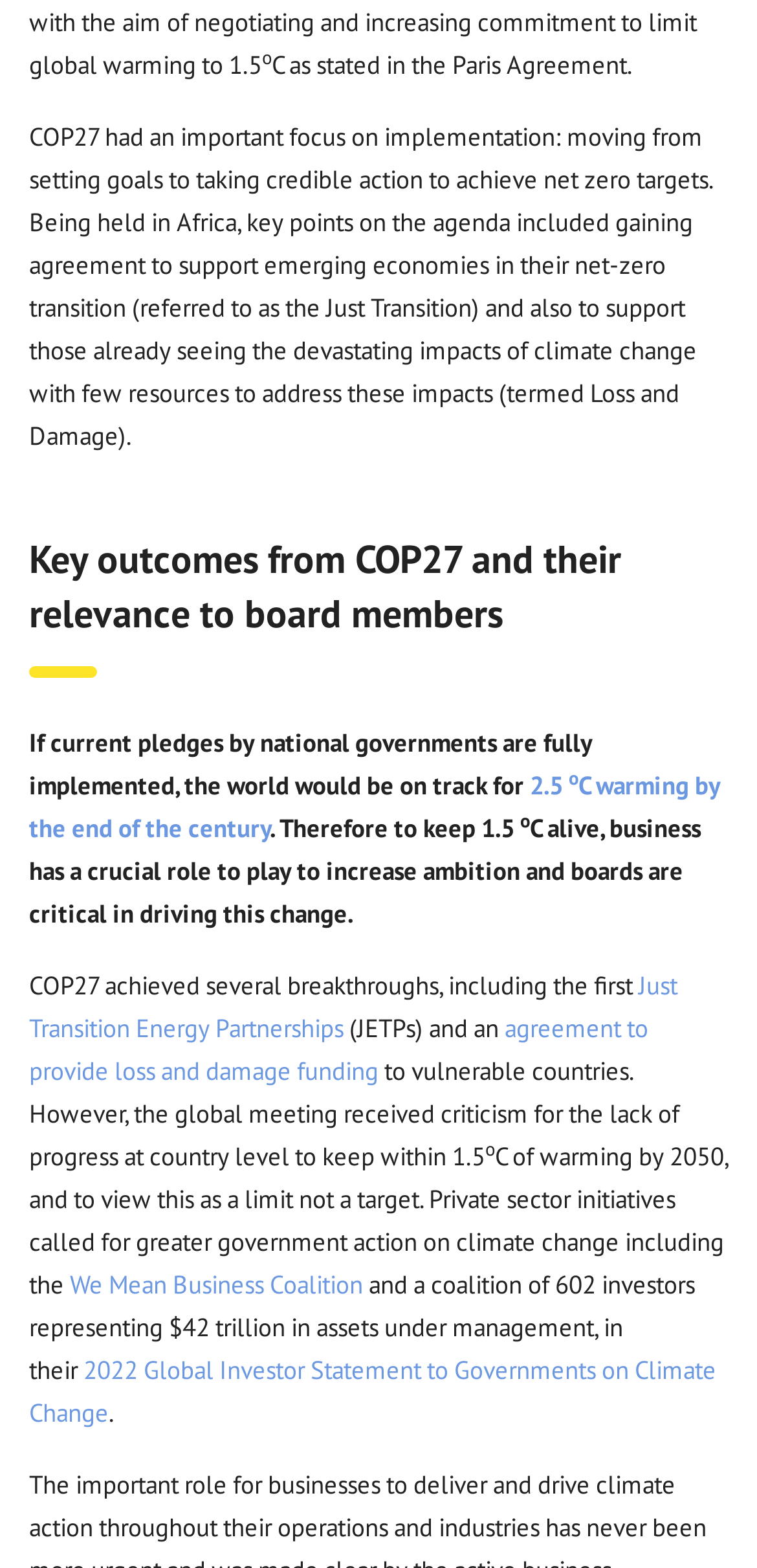What is the current track of the world if current pledges are fully implemented?
Please provide a comprehensive answer based on the contents of the image.

Based on the text, if current pledges by national governments are fully implemented, the world would be on track for 2.5°C warming by the end of the century.